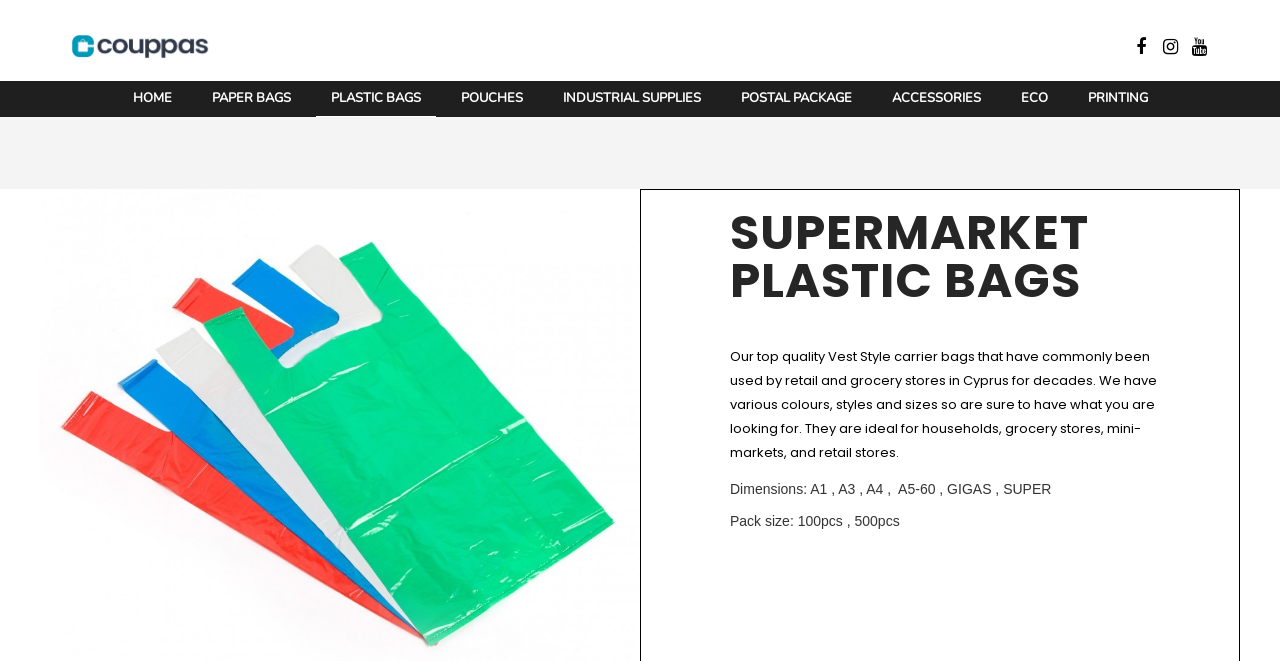Give a concise answer using only one word or phrase for this question:
What type of bags are described on this page?

Supermarket plastic bags